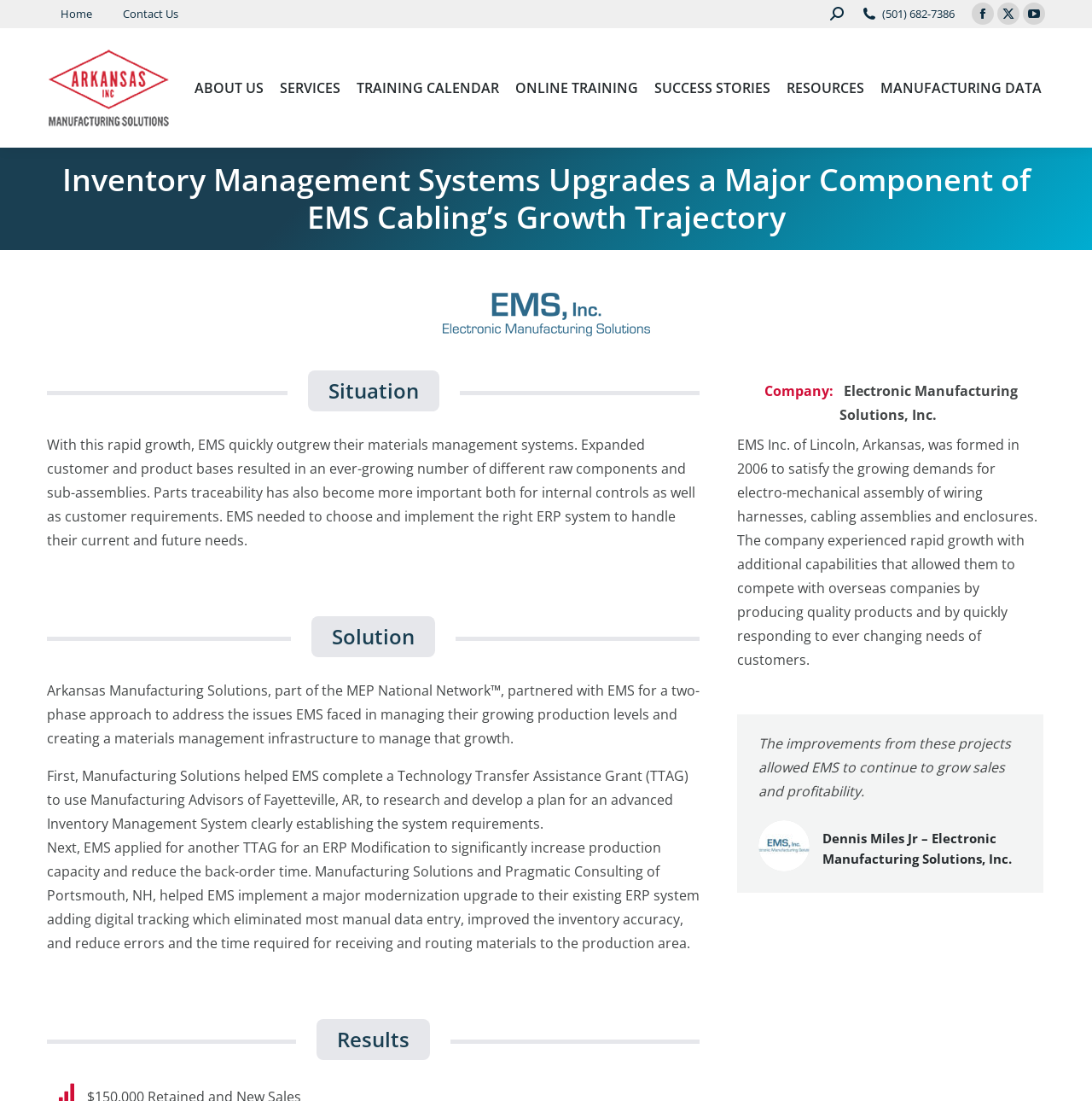Determine the bounding box coordinates of the clickable element to achieve the following action: 'Visit the 'ABOUT US' page'. Provide the coordinates as four float values between 0 and 1, formatted as [left, top, right, bottom].

[0.175, 0.04, 0.245, 0.12]